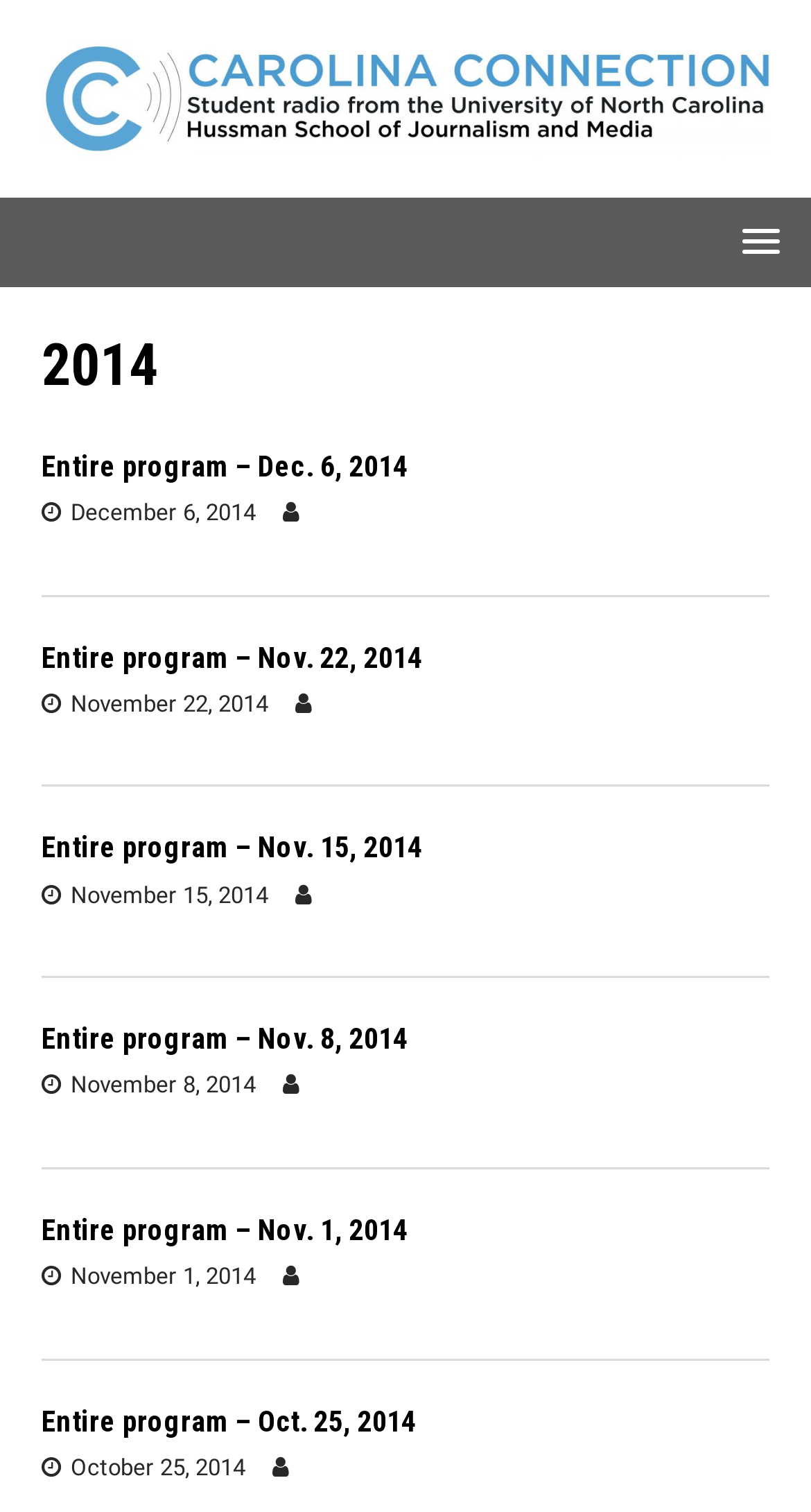Locate the bounding box coordinates of the area where you should click to accomplish the instruction: "Click on the 'Carolina Connection' link".

[0.051, 0.077, 0.949, 0.099]